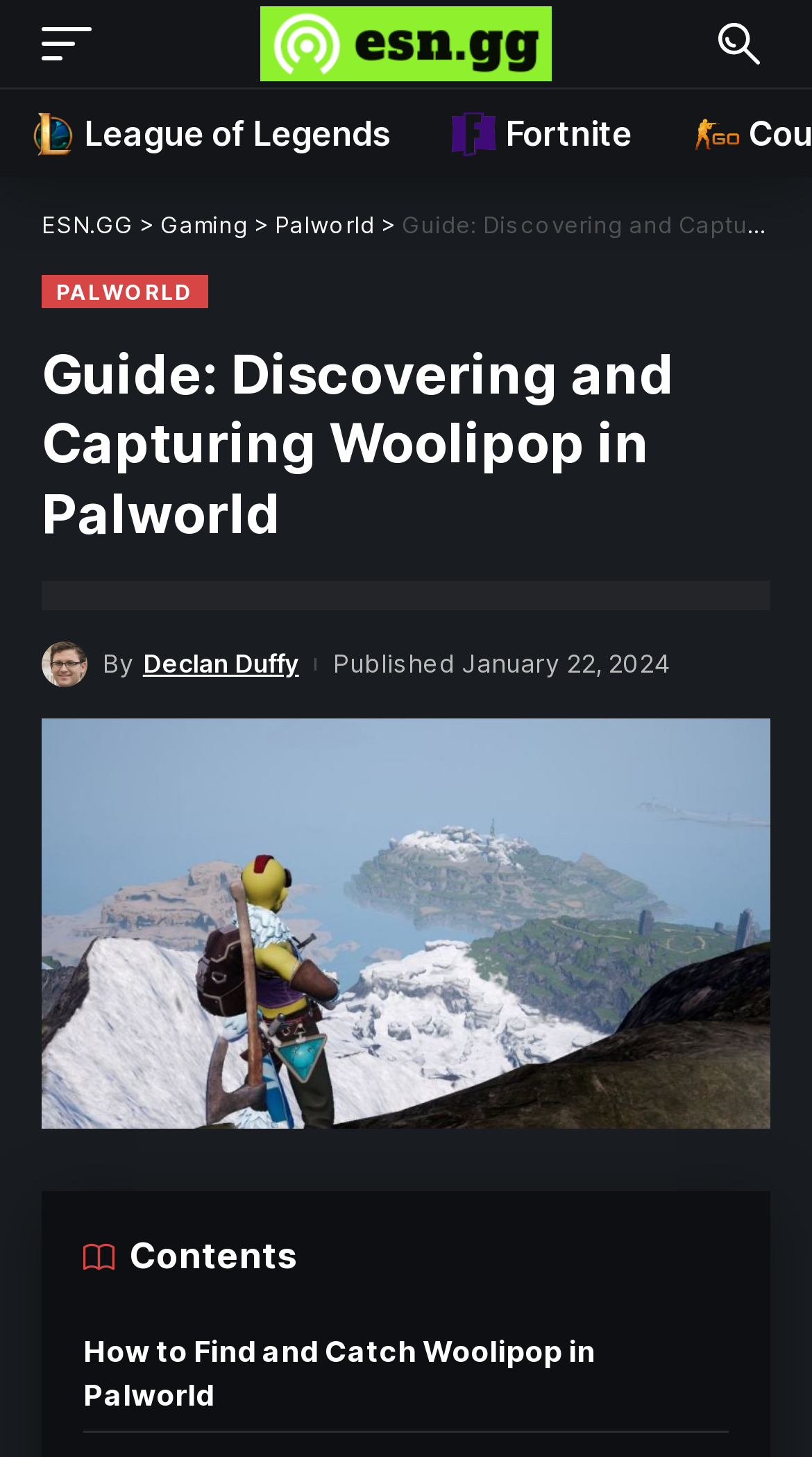What is the date of publication of the article?
Identify the answer in the screenshot and reply with a single word or phrase.

January 22, 2024